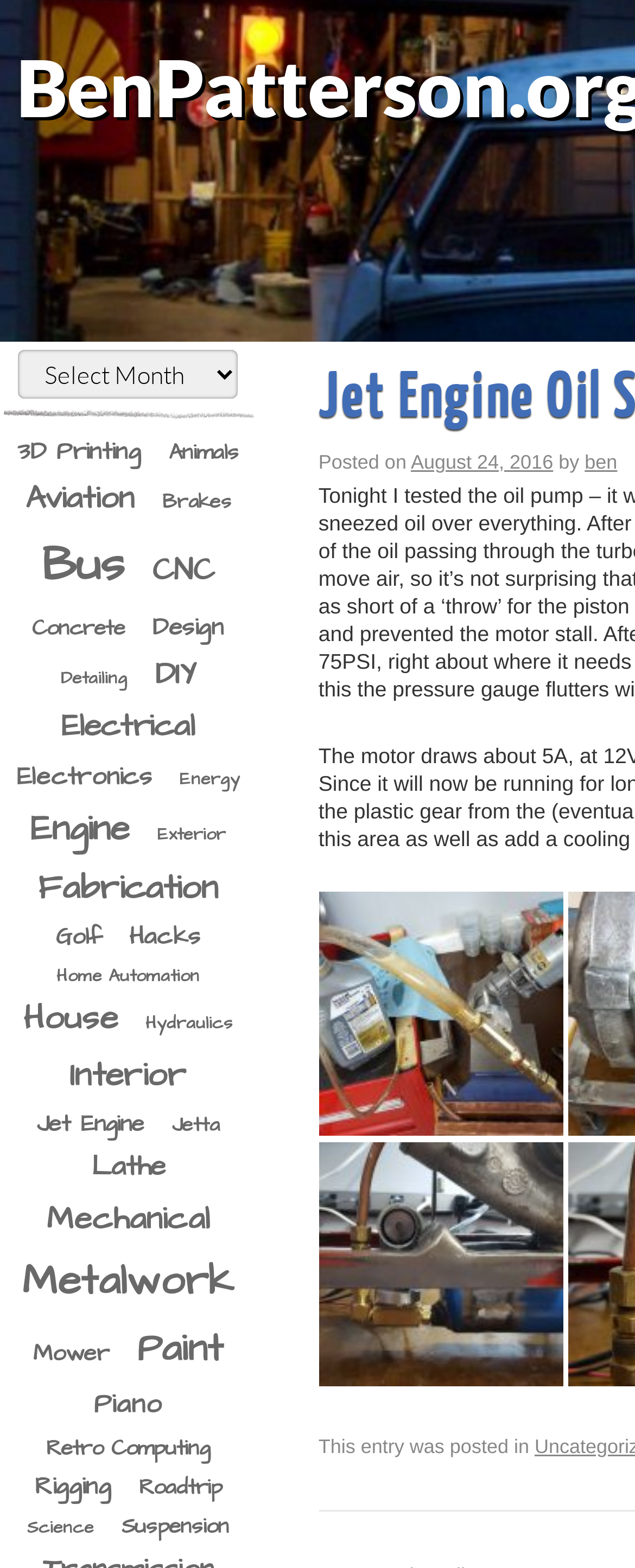Can you specify the bounding box coordinates for the region that should be clicked to fulfill this instruction: "Select archives".

[0.029, 0.223, 0.375, 0.254]